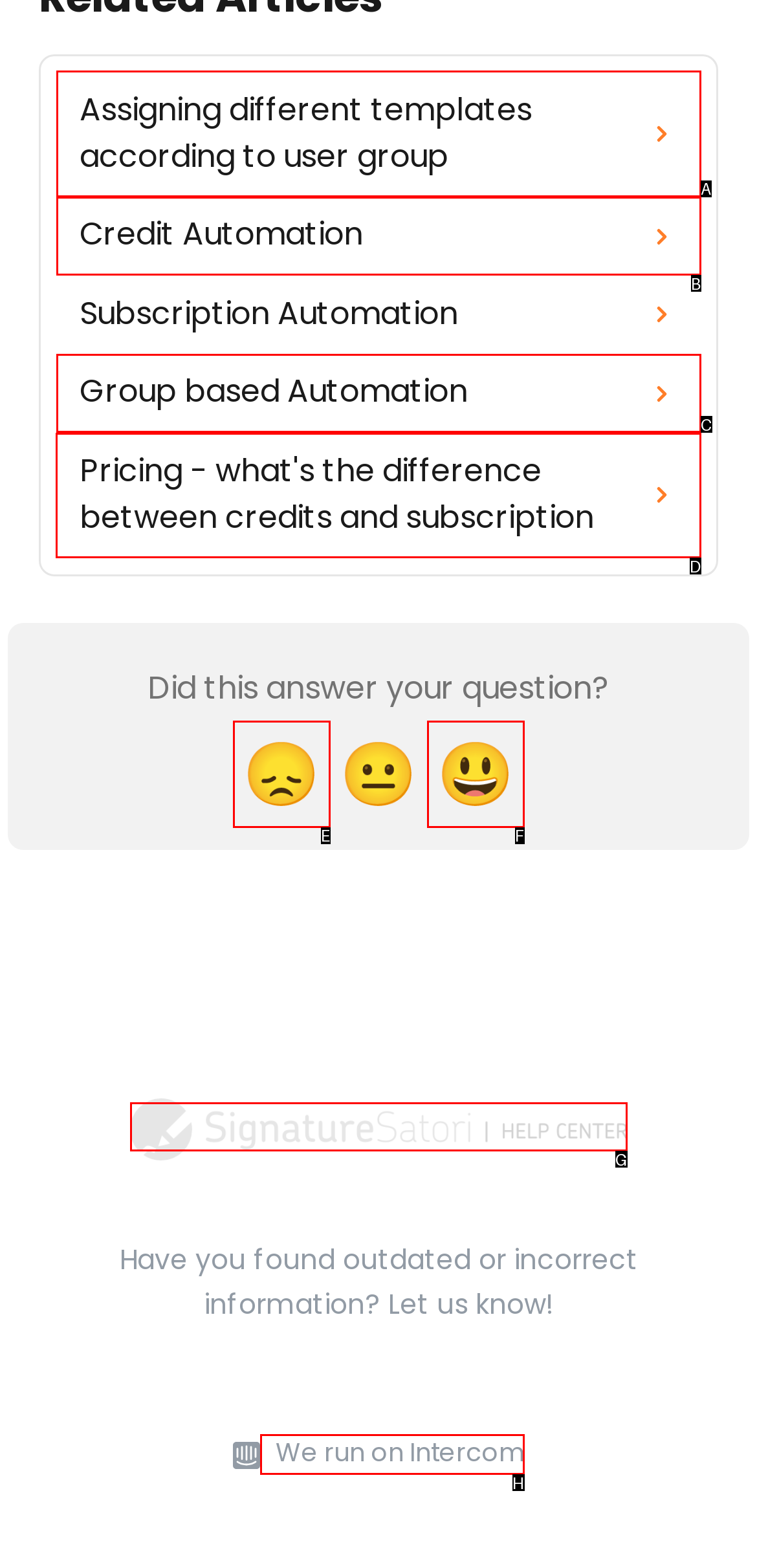Select the letter of the element you need to click to complete this task: Click on 'Pricing - what's the difference between credits and subscription'
Answer using the letter from the specified choices.

D